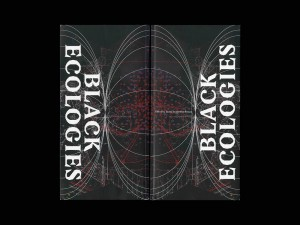Using the information from the screenshot, answer the following question thoroughly:
What inspired the circular geometric patterns?

The circular geometric patterns on the cover design draw inspiration from indigenous knowledge systems, particularly African fractals, which suggests that the patterns are inspired by African fractals.